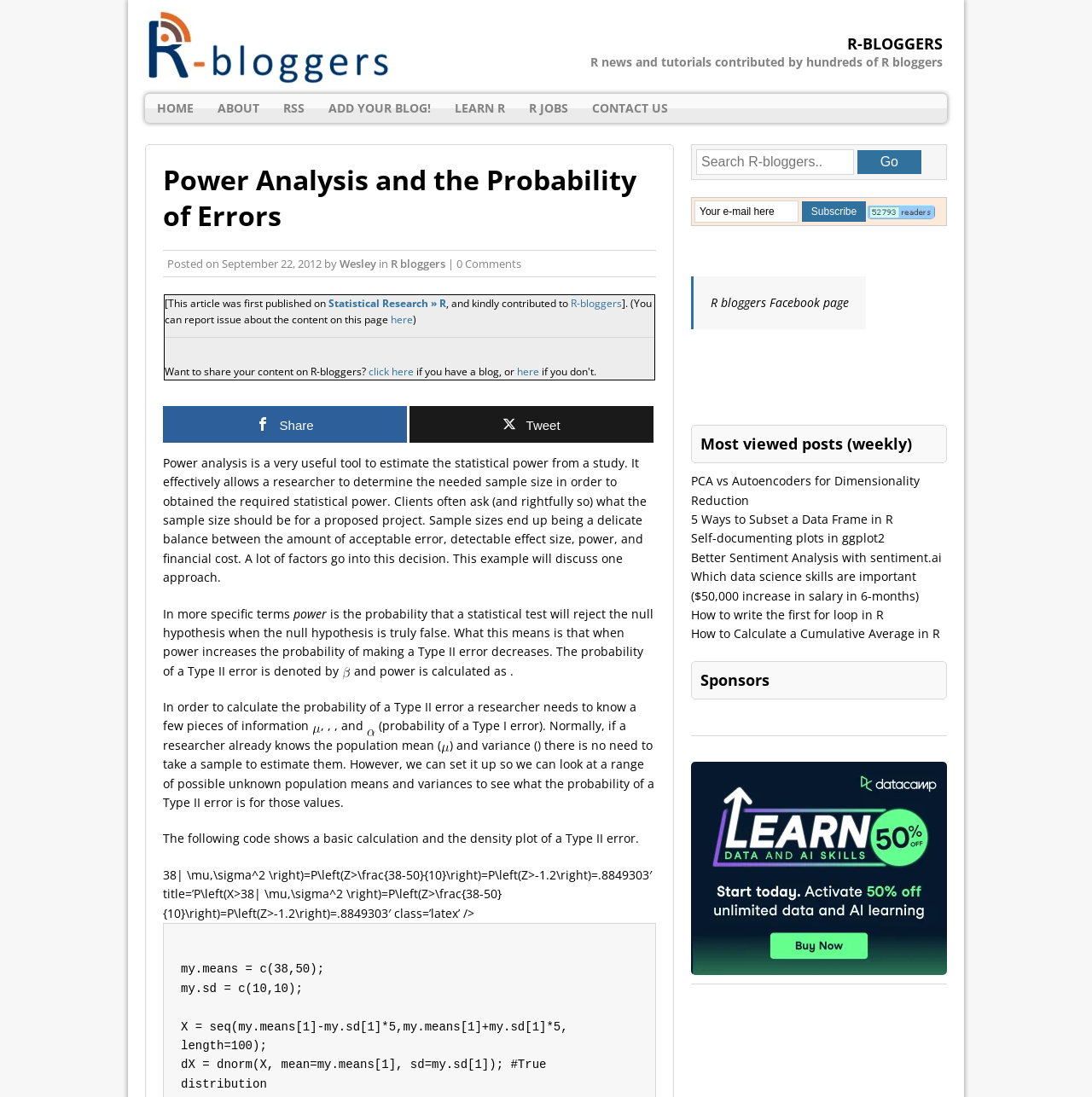Pinpoint the bounding box coordinates of the clickable element to carry out the following instruction: "Share the article on social media."

[0.149, 0.37, 0.373, 0.403]